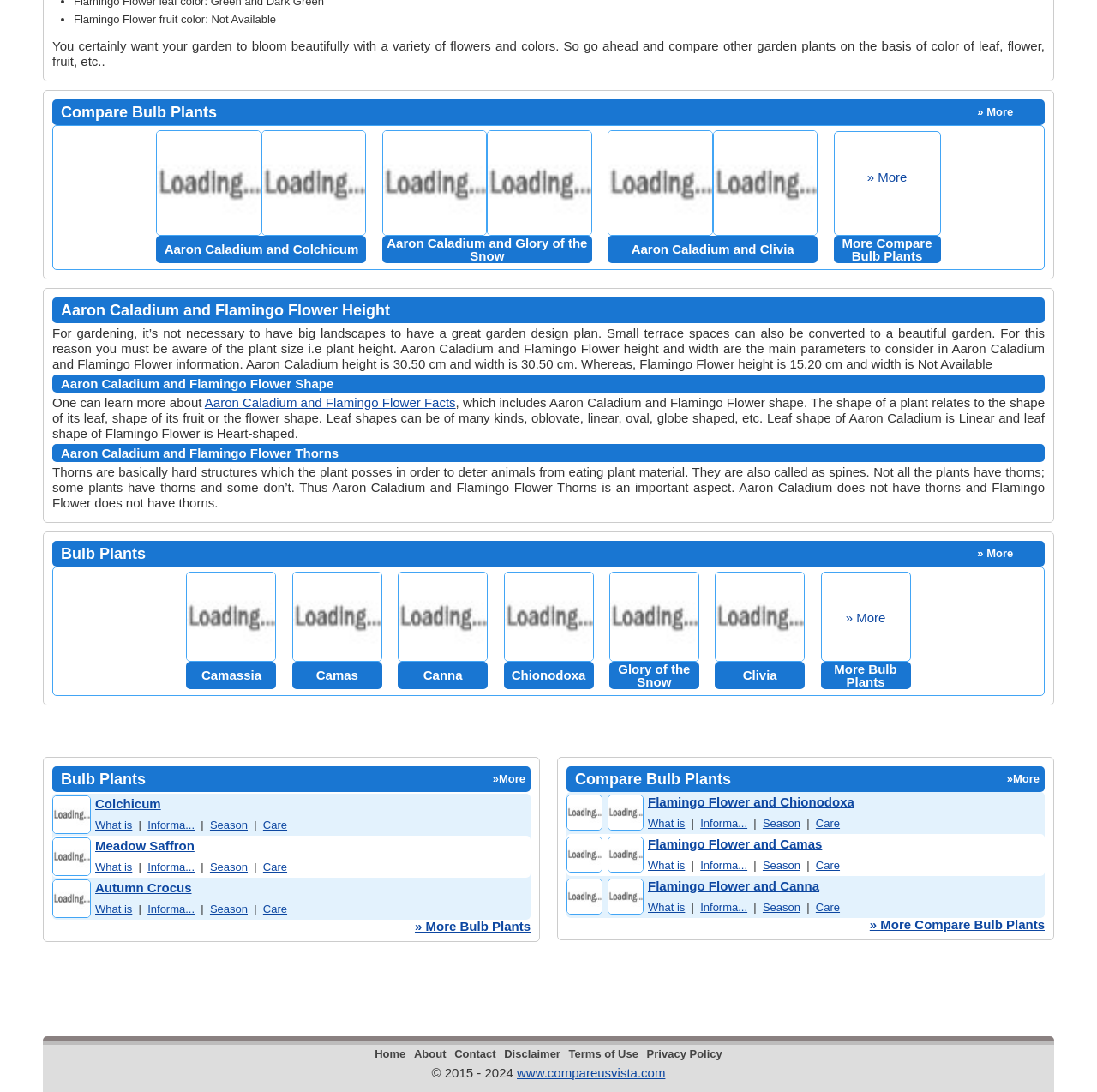Please determine the bounding box coordinates of the clickable area required to carry out the following instruction: "Explore Camassia". The coordinates must be four float numbers between 0 and 1, represented as [left, top, right, bottom].

[0.17, 0.606, 0.252, 0.631]